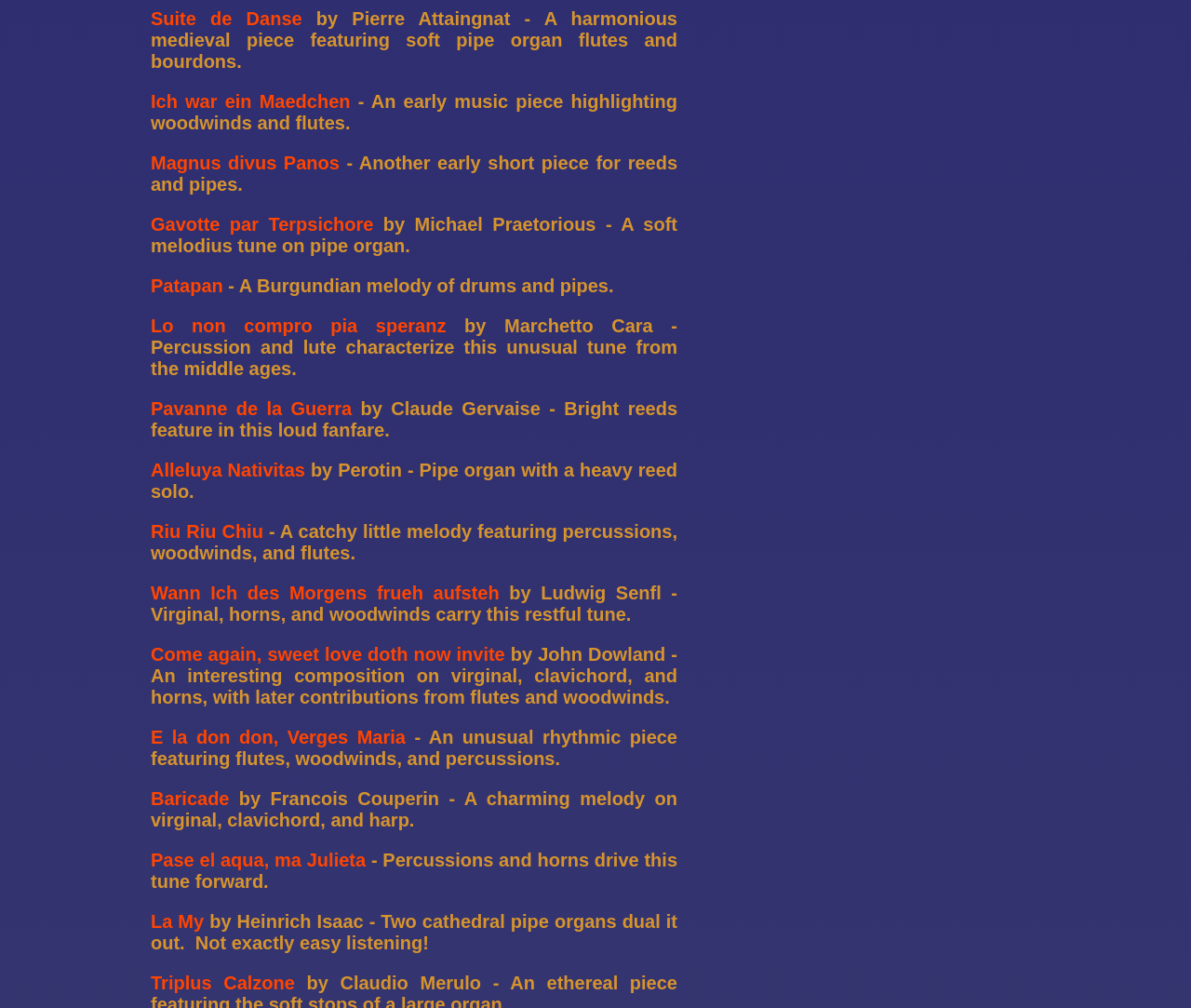Who is the composer of 'Pavanne de la Guerra'?
Using the details shown in the screenshot, provide a comprehensive answer to the question.

The composer of 'Pavanne de la Guerra' is Claude Gervaise, and the piece features bright reeds.